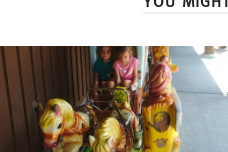Use a single word or phrase to respond to the question:
What color is the shirt of one of the children?

Teal